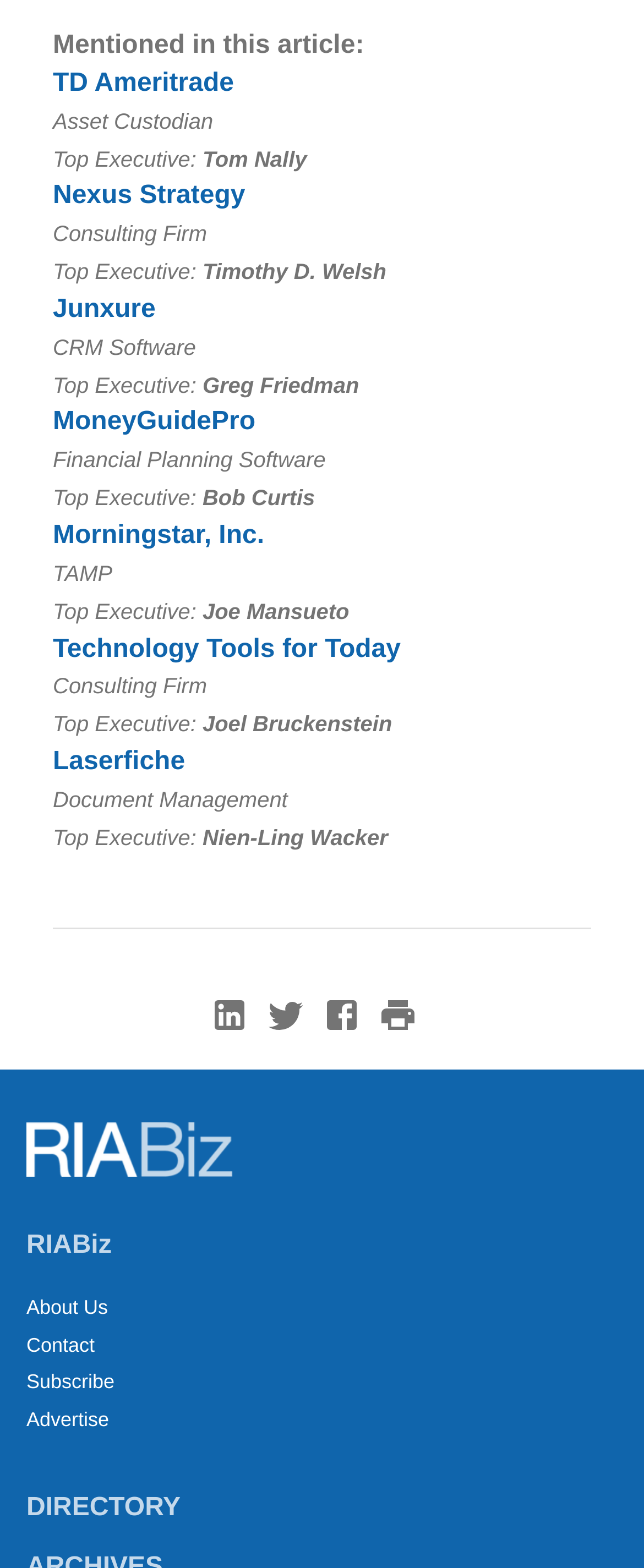What is the title of the section above the social media buttons?
From the image, respond with a single word or phrase.

linkedin twitter facebook